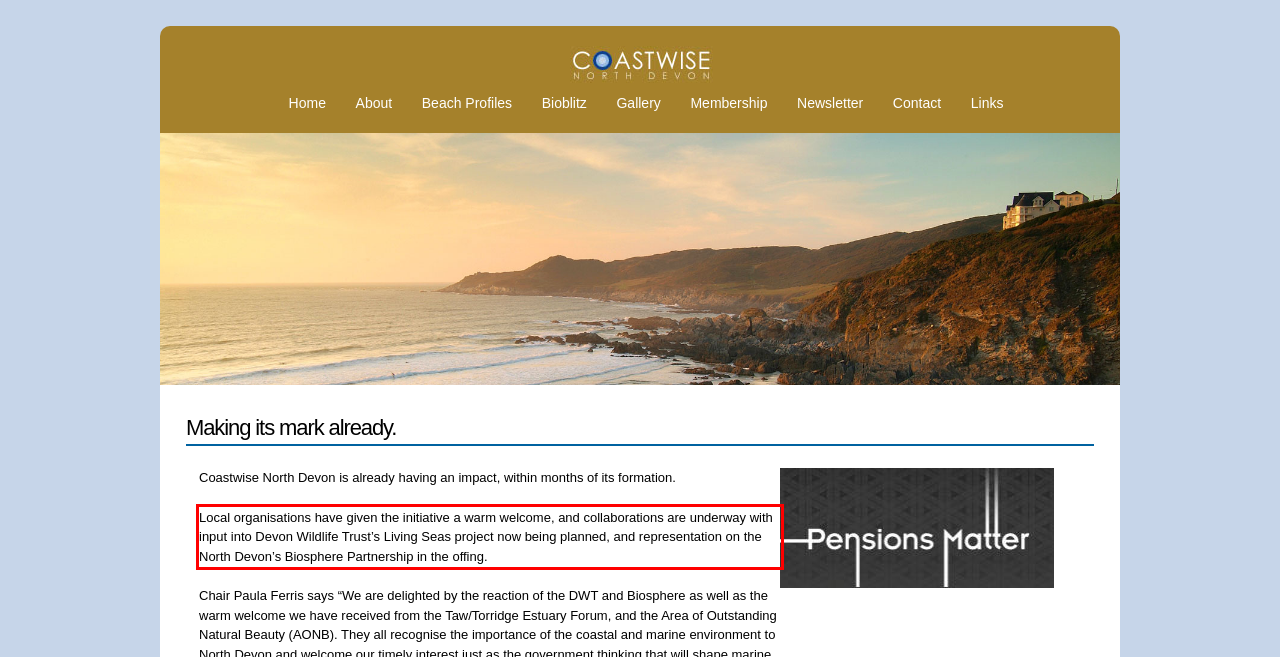You are provided with a screenshot of a webpage containing a red bounding box. Please extract the text enclosed by this red bounding box.

Local organisations have given the initiative a warm welcome, and collaborations are underway with input into Devon Wildlife Trust’s Living Seas project now being planned, and representation on the North Devon’s Biosphere Partnership in the offing.